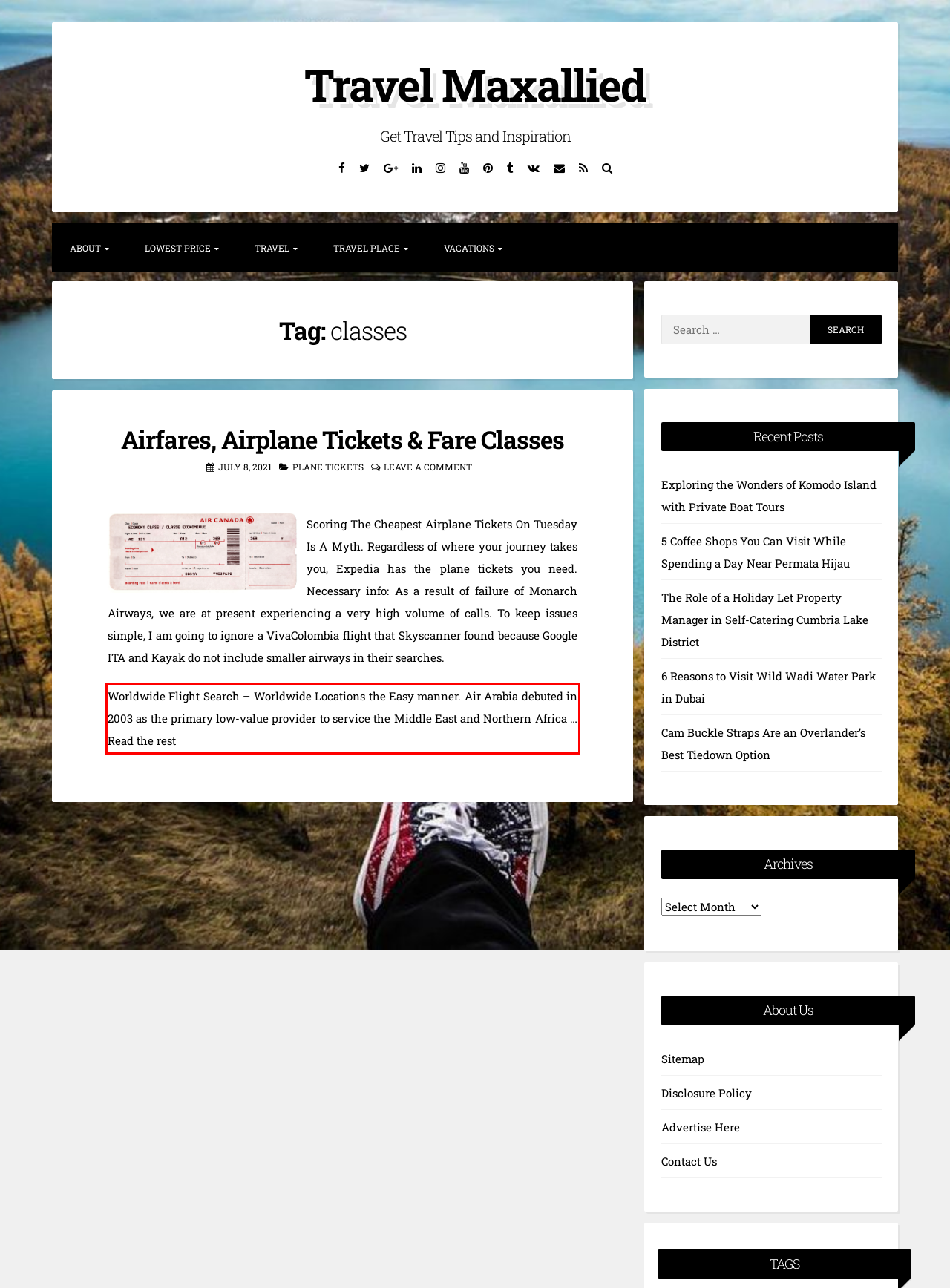Please perform OCR on the UI element surrounded by the red bounding box in the given webpage screenshot and extract its text content.

Worldwide Flight Search – Worldwide Locations the Easy manner. Air Arabia debuted in 2003 as the primary low-value provider to service the Middle East and Northern Africa … Read the rest